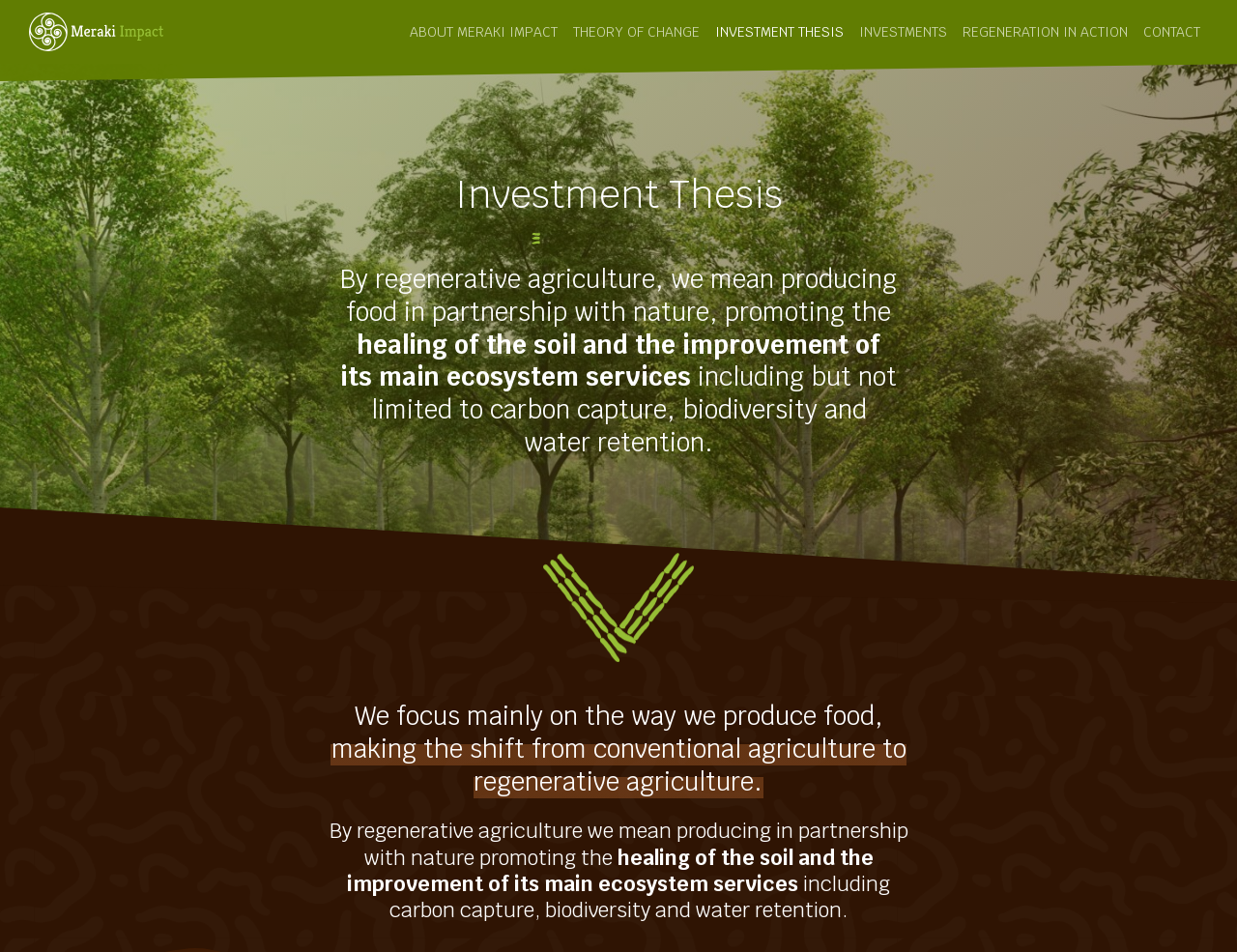Provide the bounding box coordinates, formatted as (top-left x, top-left y, bottom-right x, bottom-right y), with all values being floating point numbers between 0 and 1. Identify the bounding box of the UI element that matches the description: Theory of Change

[0.457, 0.01, 0.572, 0.057]